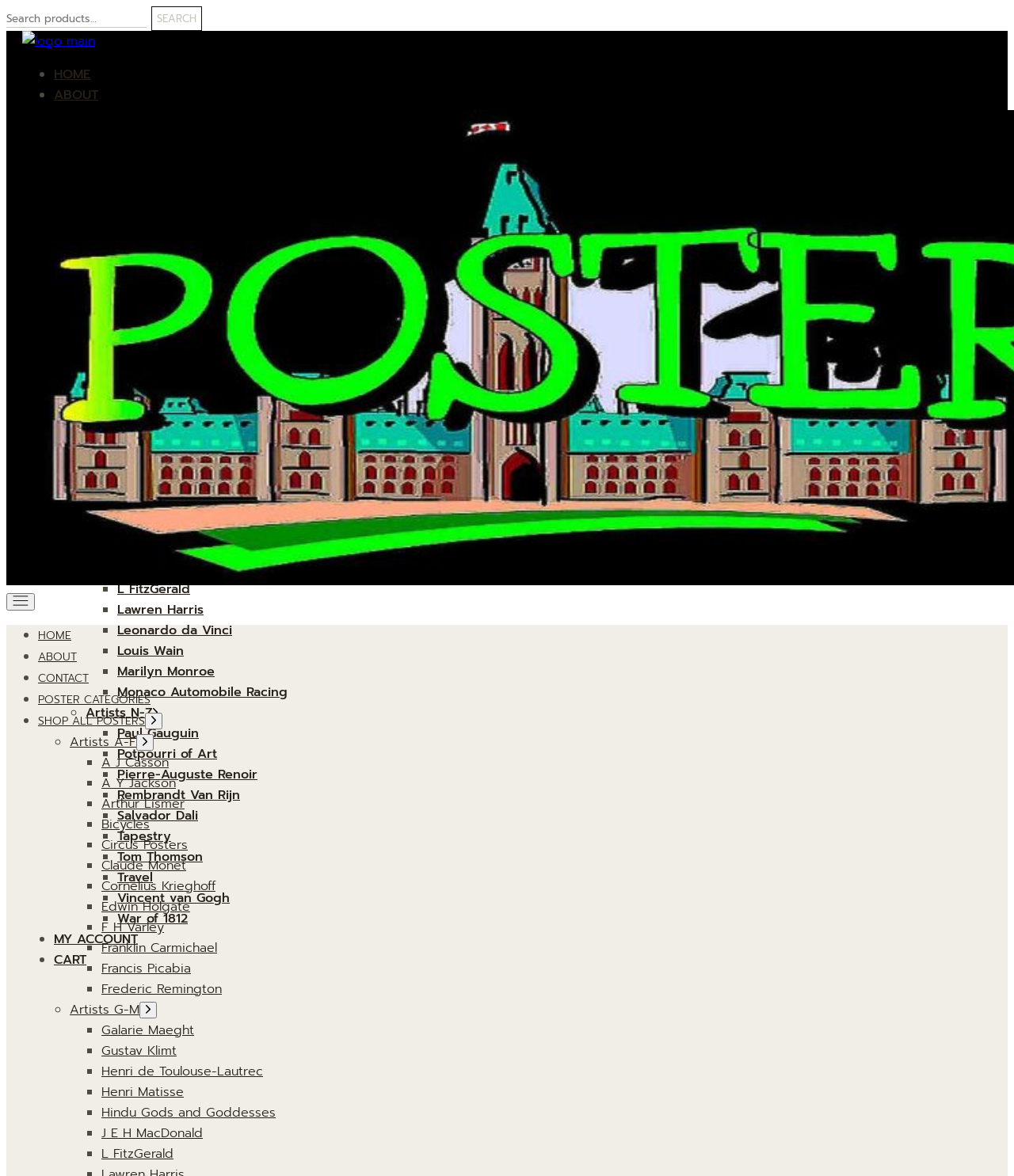What type of posters are featured on this website?
Utilize the information in the image to give a detailed answer to the question.

The website has a navigation menu with links to different categories of posters, including 'Artists A-F', 'Artists G-M', 'Artists N-Z', and 'Bicycles'. This suggests that the website features posters related to art and bicycles.